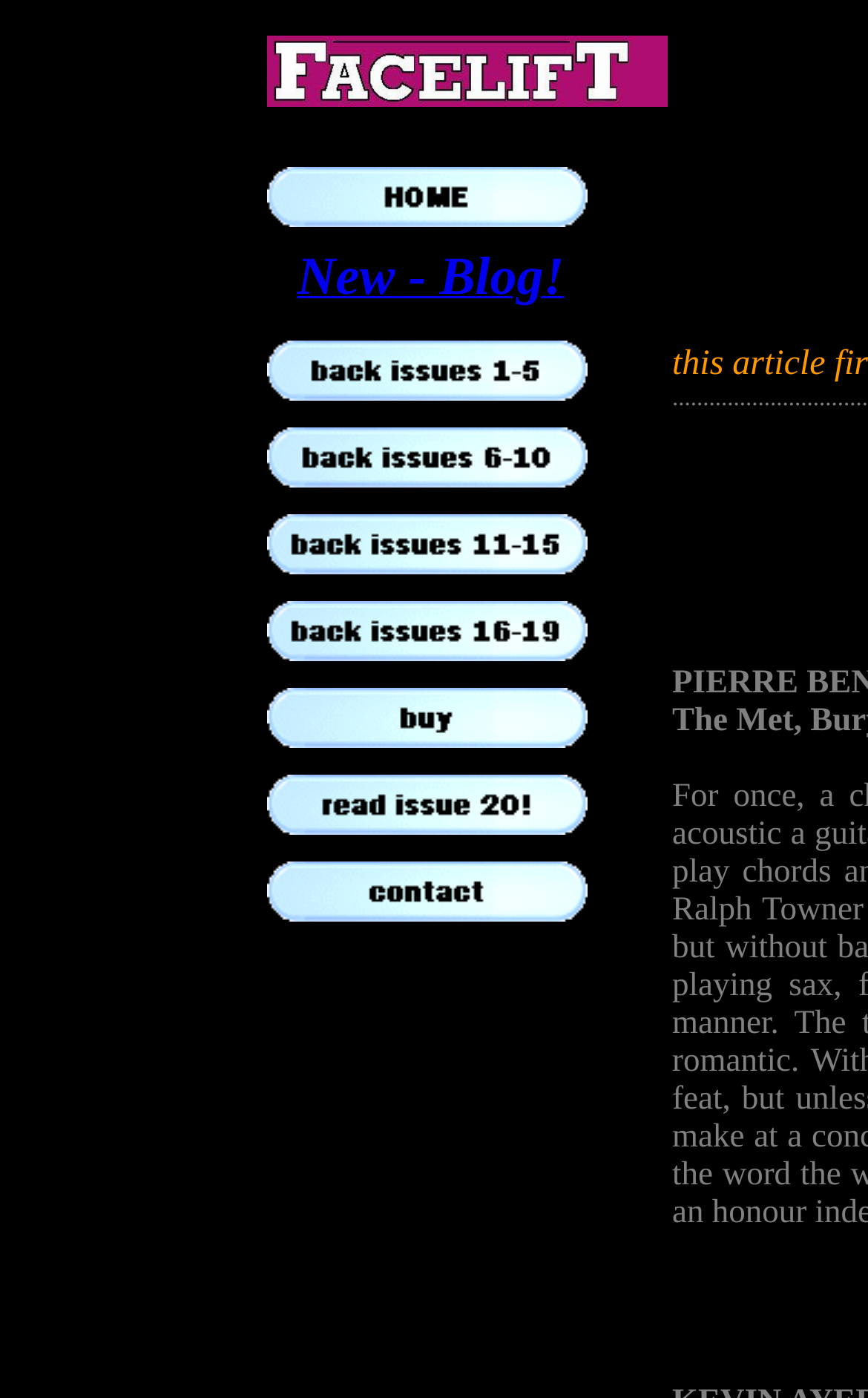How many elements are above the 'New - Blog!' link?
Using the visual information, respond with a single word or phrase.

2